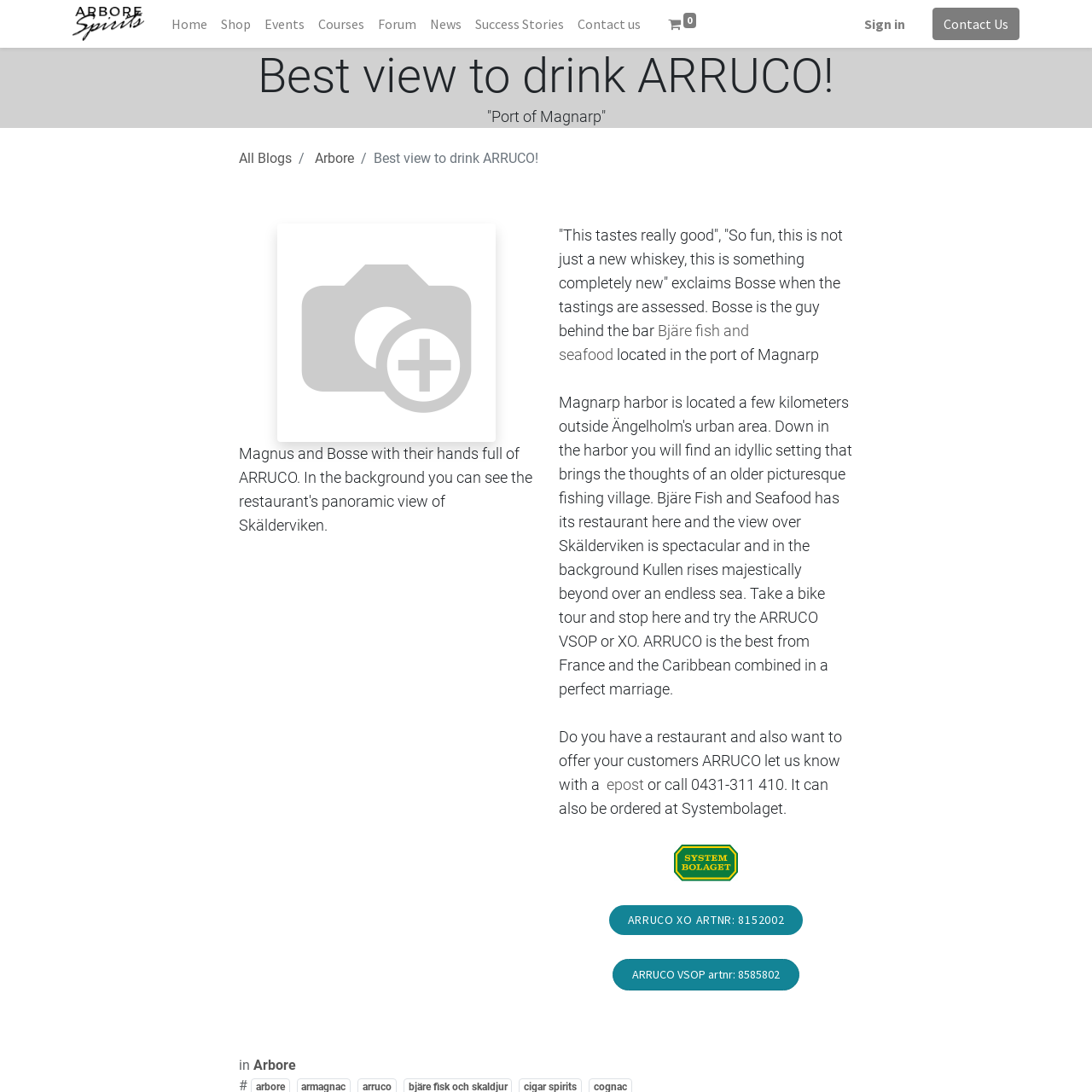From the details in the image, provide a thorough response to the question: Where is Bjäre fish and seafood located?

The location of Bjäre fish and seafood can be found in the text 'Bjäre fish and seafood located in the port of Magnarp'.